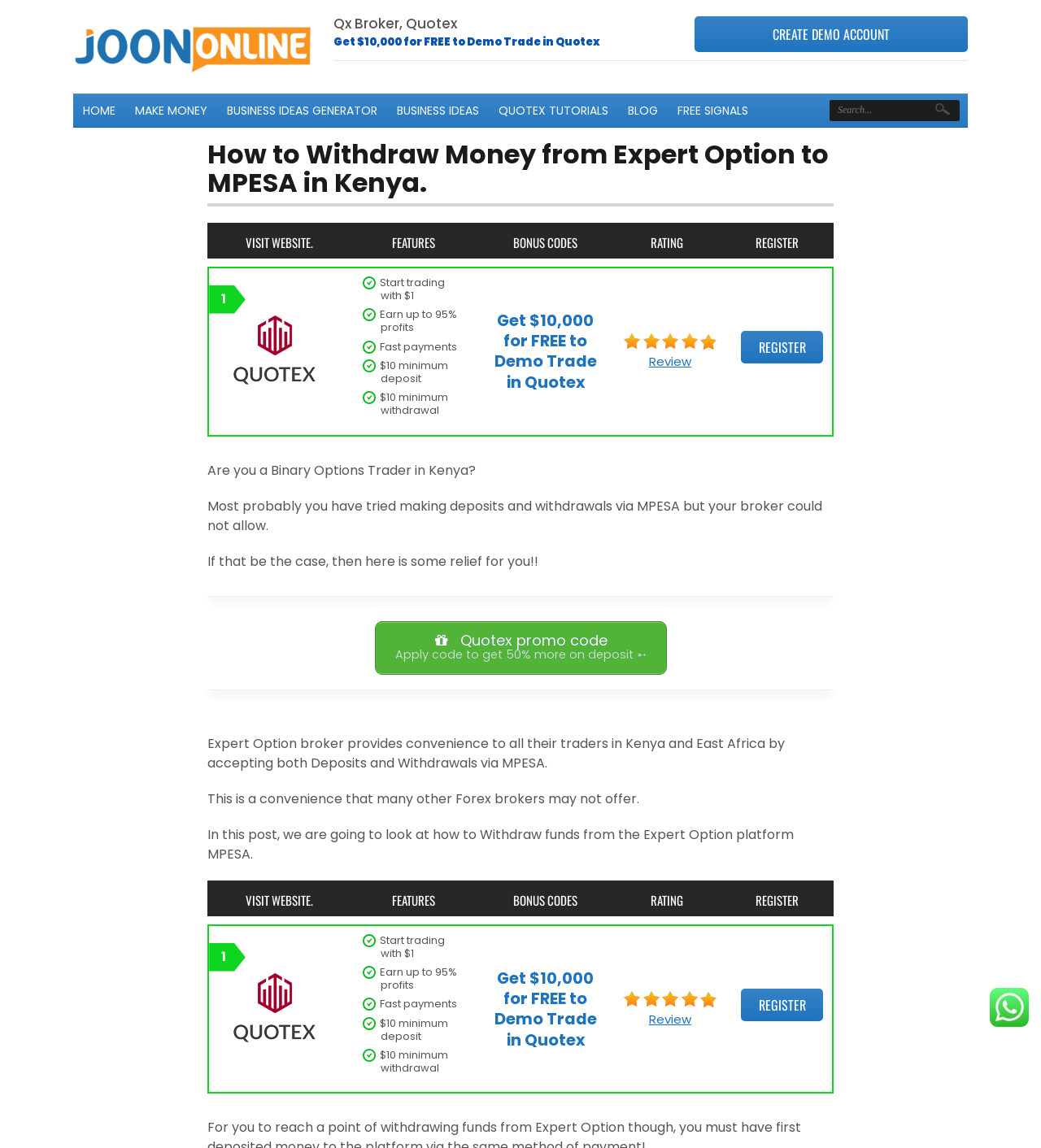Mark the bounding box of the element that matches the following description: "parent_node: 1".

[0.21, 0.342, 0.317, 0.356]